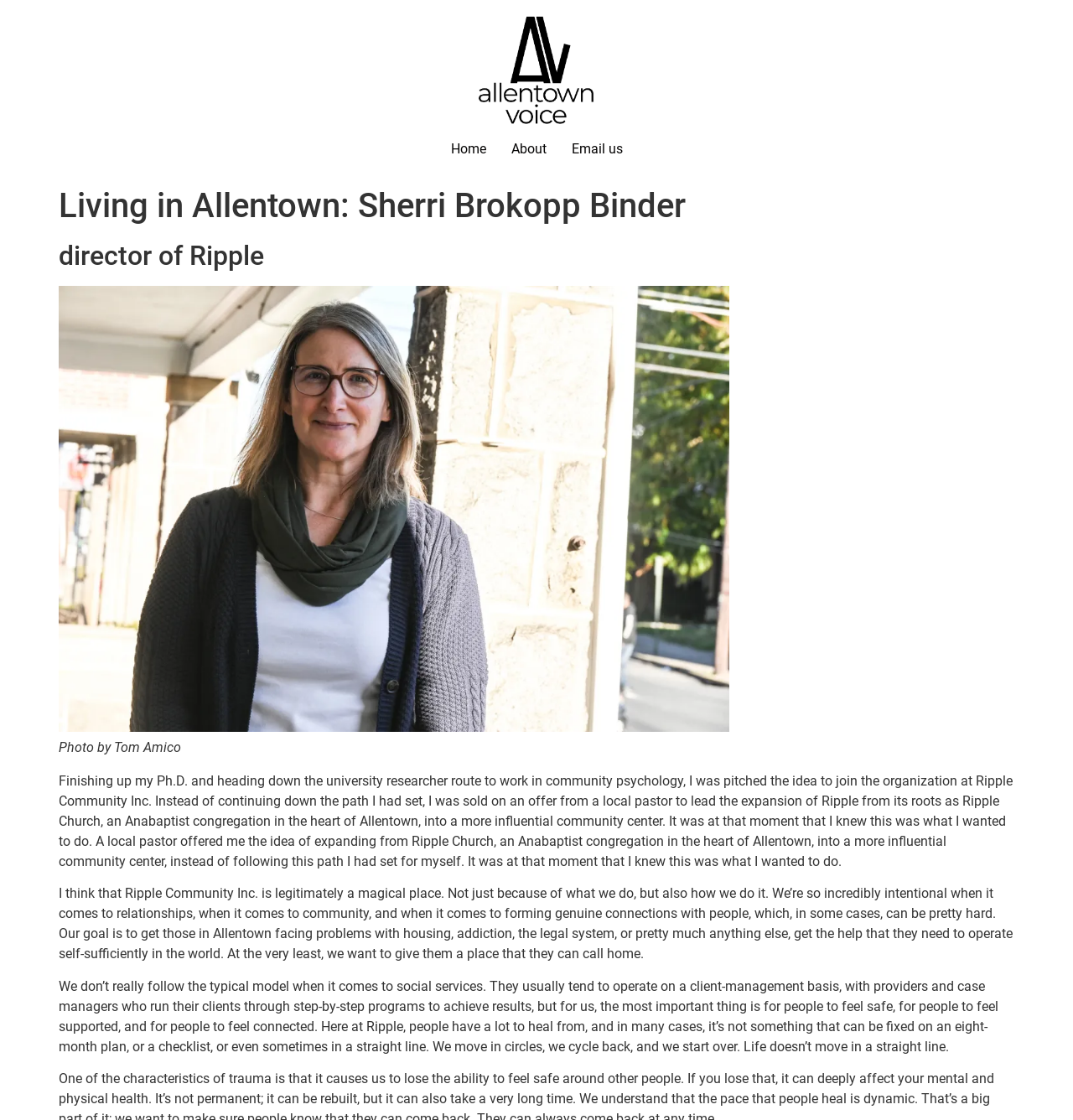Illustrate the webpage's structure and main components comprehensively.

The webpage is about Sherri Brokopp Binder, the director of Ripple Community Inc., and her story of joining the organization. At the top of the page, there is a navigation menu with four links: "Allentown Voice", "Home", "About", and "Email us". Below the navigation menu, there is a large header that reads "Living in Allentown: Sherri Brokopp Binder". 

Underneath the header, there is a subheading that states Sherri's title as the director of Ripple. To the right of the subheading, there is a large figure with a caption "Photo by Tom Amico". 

The main content of the page is a series of paragraphs that tell Sherri's story. The text describes how she was pitched the idea to join Ripple Community Inc. and how she was drawn to the organization's mission. The paragraphs are long and descriptive, detailing Sherri's thoughts on the importance of relationships and community in helping people heal. 

Throughout the page, there are no other images besides the one with the caption "Photo by Tom Amico". The overall layout is simple, with a focus on the text and the story being told.